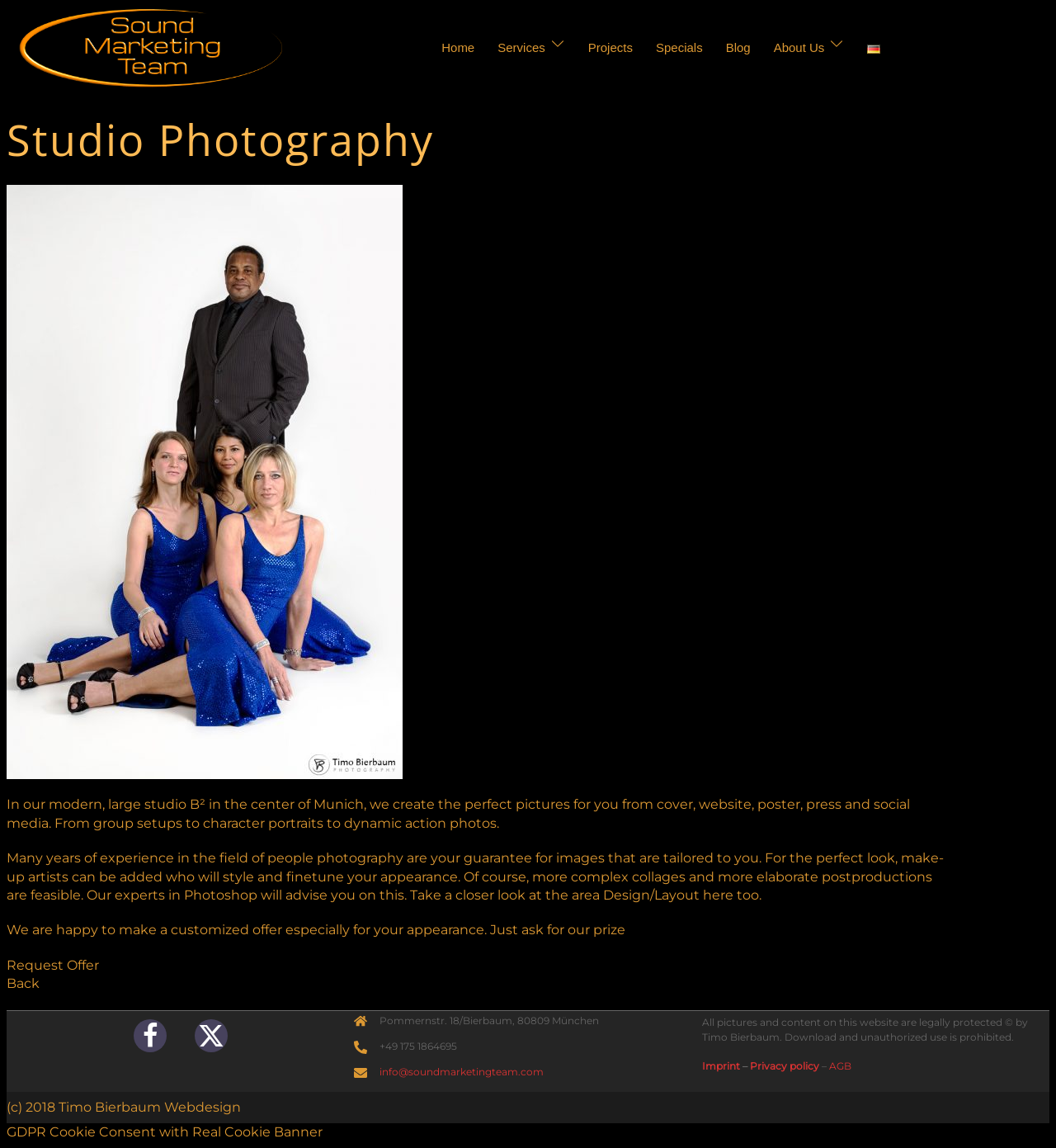Give a detailed explanation of the elements present on the webpage.

This webpage is a professional website for Sound Marketing Team, a one-stop-shop for musicians and artists. At the top, there is a navigation menu with links to "Home", "Services", "Projects", "Specials", "Blog", "About Us", and "Deutsch". Below the navigation menu, there is a large heading "Studio Photography" followed by a brief introduction to the studio's photography services.

The main content area is divided into three sections. The first section describes the studio's photography services, including cover, website, poster, press, and social media photography. There is also a mention of additional services such as makeup artists and post-production editing.

The second section is a call-to-action, encouraging visitors to request a customized offer for their photography needs. There is a link to "Request Offer" and a "Back" button.

The third section is a footer area with contact information, including an address, phone number, and email address. There are also social media links to Facebook and Twitter.

In the bottom-left corner, there is a copyright notice stating that all pictures and content on the website are legally protected by Timo Bierbaum. There are also links to "Imprint", "Privacy policy", and "AGB" (terms and conditions).

Throughout the webpage, there are several images, including a logo image at the top, a decorative image in the navigation menu, and a few icons in the footer area. The overall layout is clean and easy to navigate.